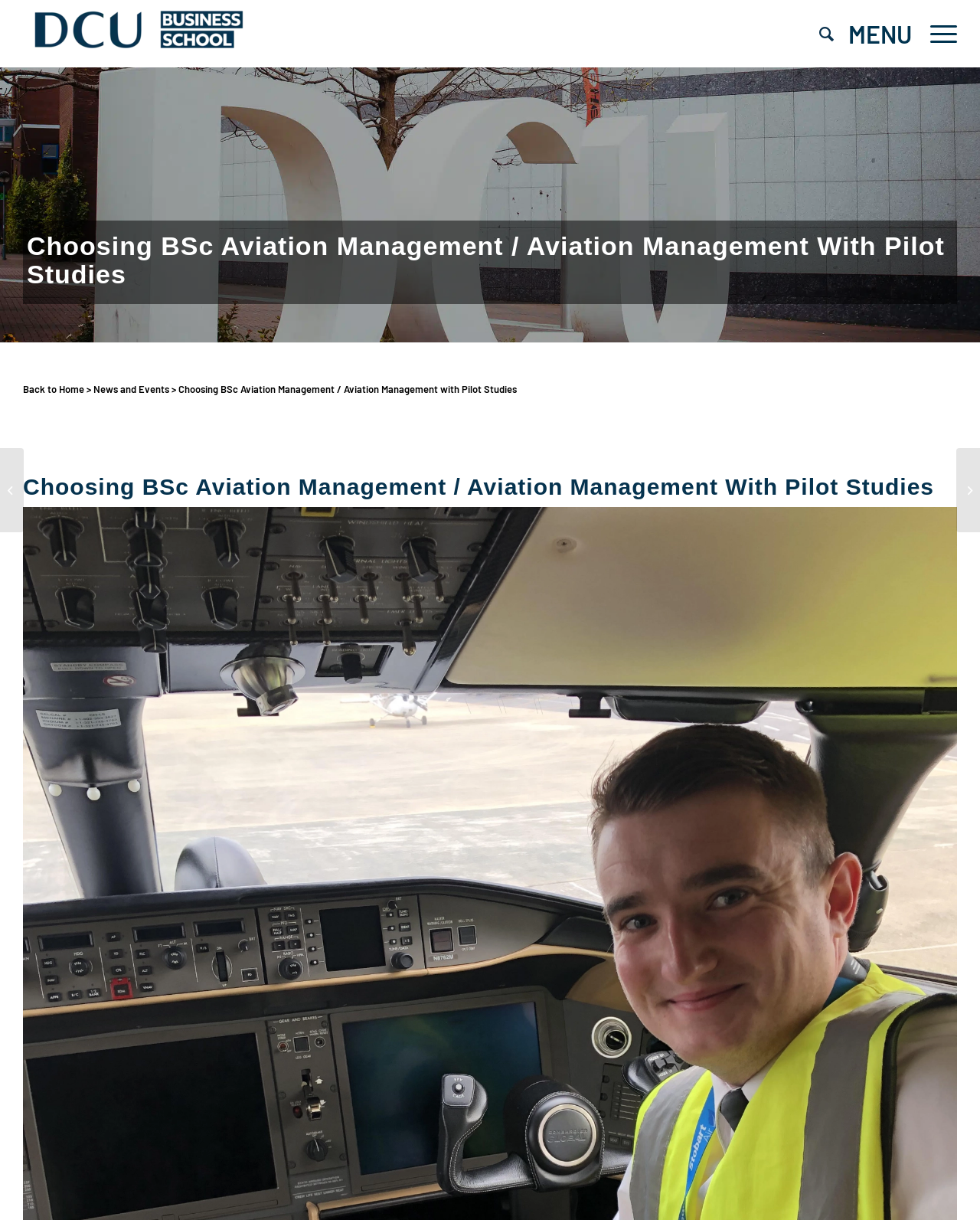Give the bounding box coordinates for the element described by: "News and Events".

[0.095, 0.314, 0.175, 0.324]